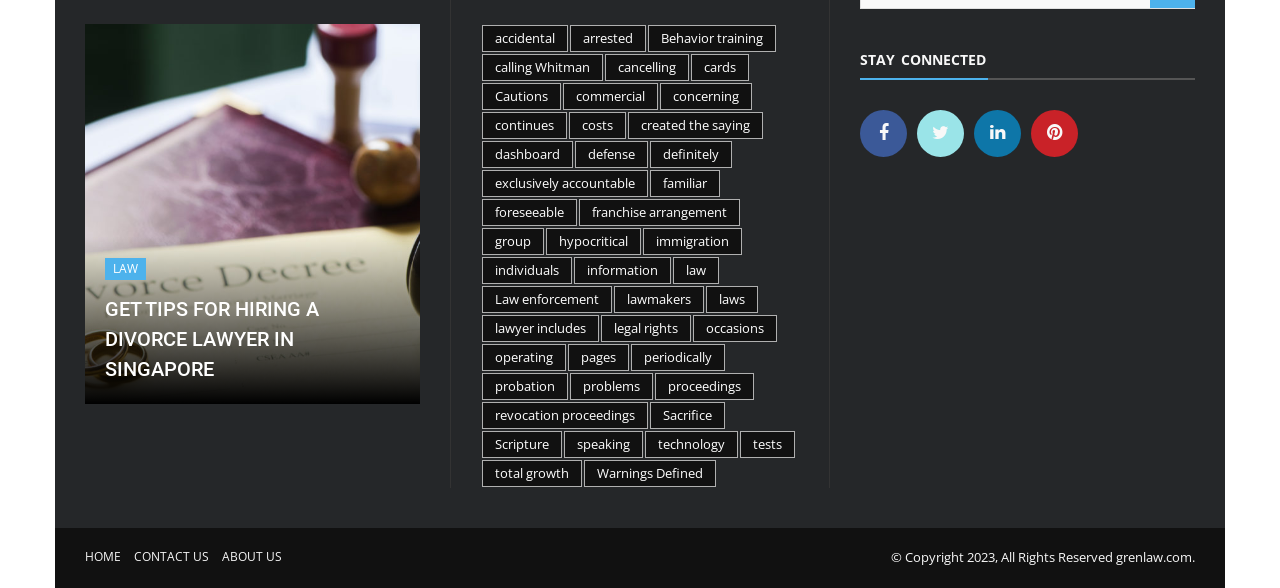Answer the question with a brief word or phrase:
What type of law is mentioned in the heading 'CHAMPIONS OF JUSTICE: THE ESSENTIAL ROLE OF A MEDICAL MALPRACTICE ATTORNEY'?

Medical malpractice